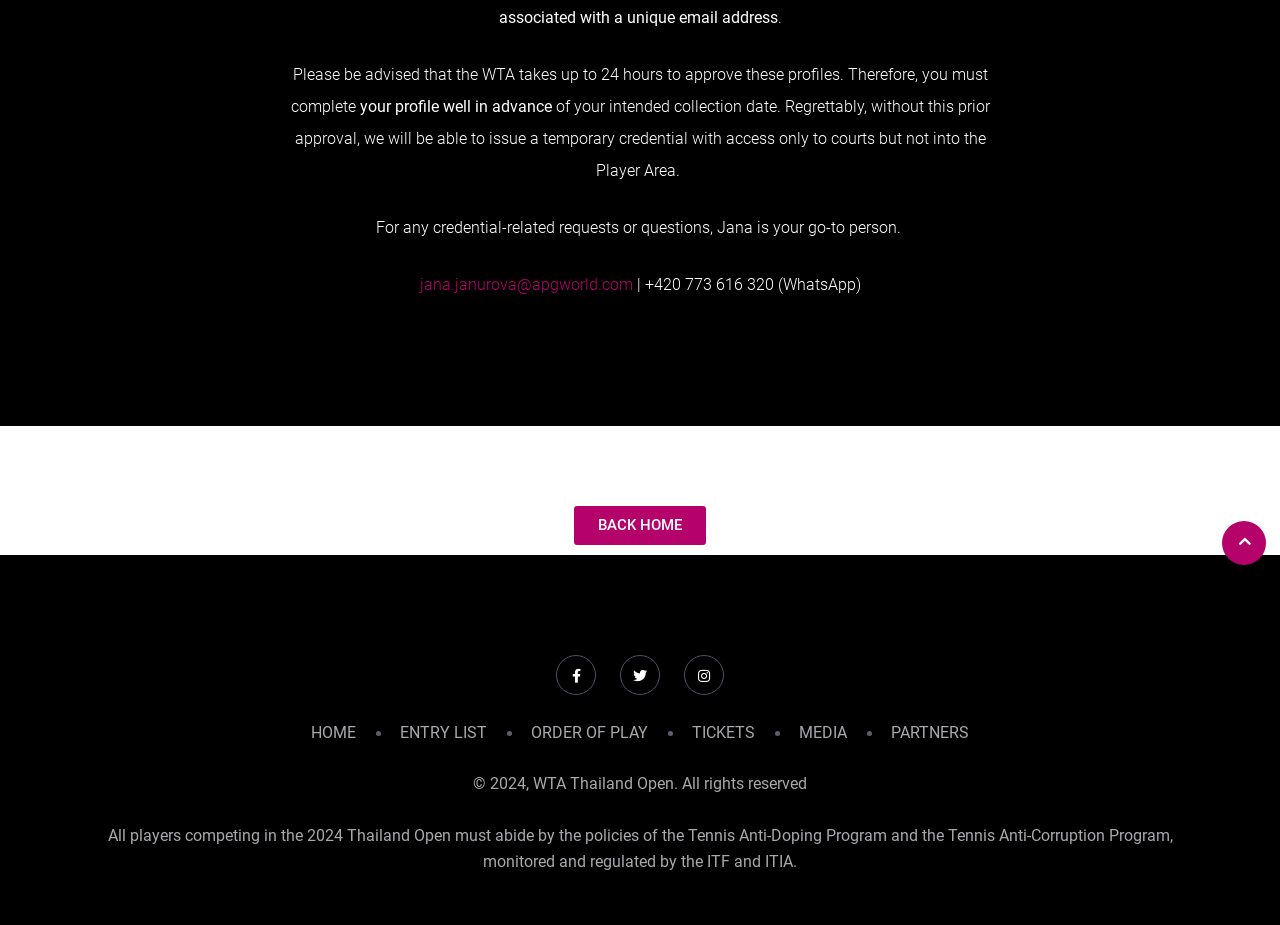Based on the element description: "ORDER OF PLAY", identify the UI element and provide its bounding box coordinates. Use four float numbers between 0 and 1, [left, top, right, bottom].

[0.415, 0.782, 0.506, 0.802]